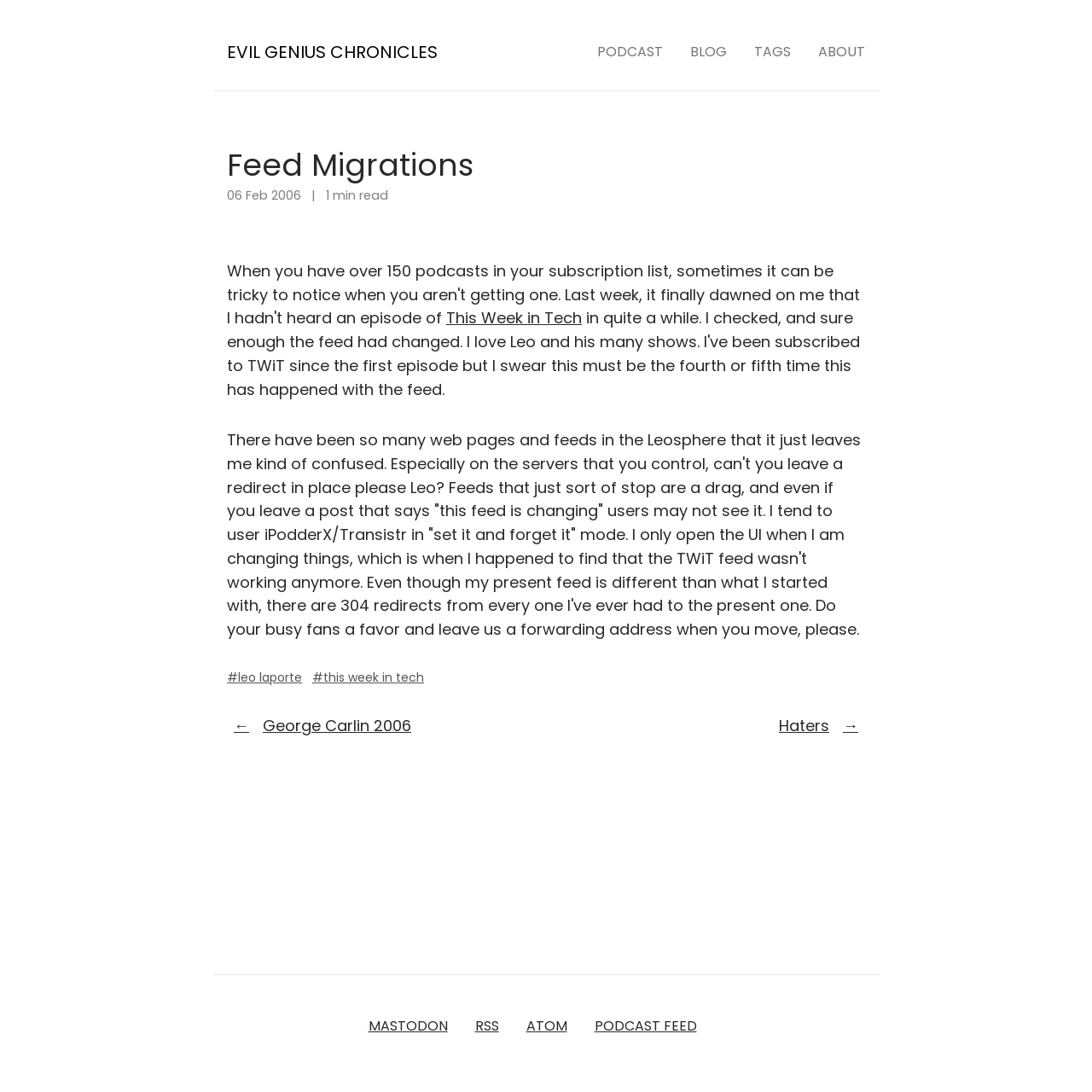Determine the bounding box coordinates of the clickable area required to perform the following instruction: "Click on the 'PODCAST' link". The coordinates should be represented as four float numbers between 0 and 1: [left, top, right, bottom].

[0.547, 0.038, 0.607, 0.056]